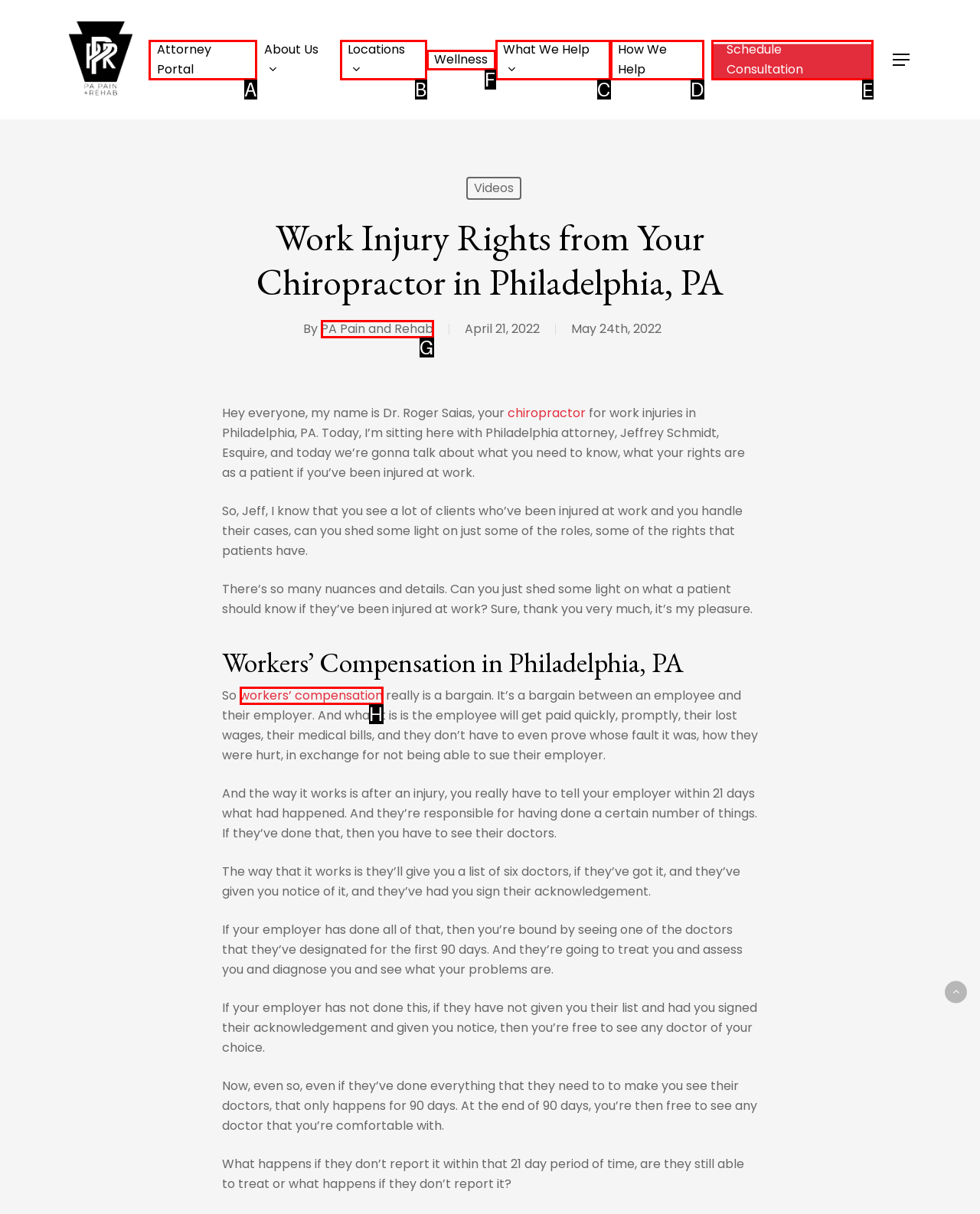Choose the letter of the element that should be clicked to complete the task: Click the 'Schedule Consultation' link
Answer with the letter from the possible choices.

E